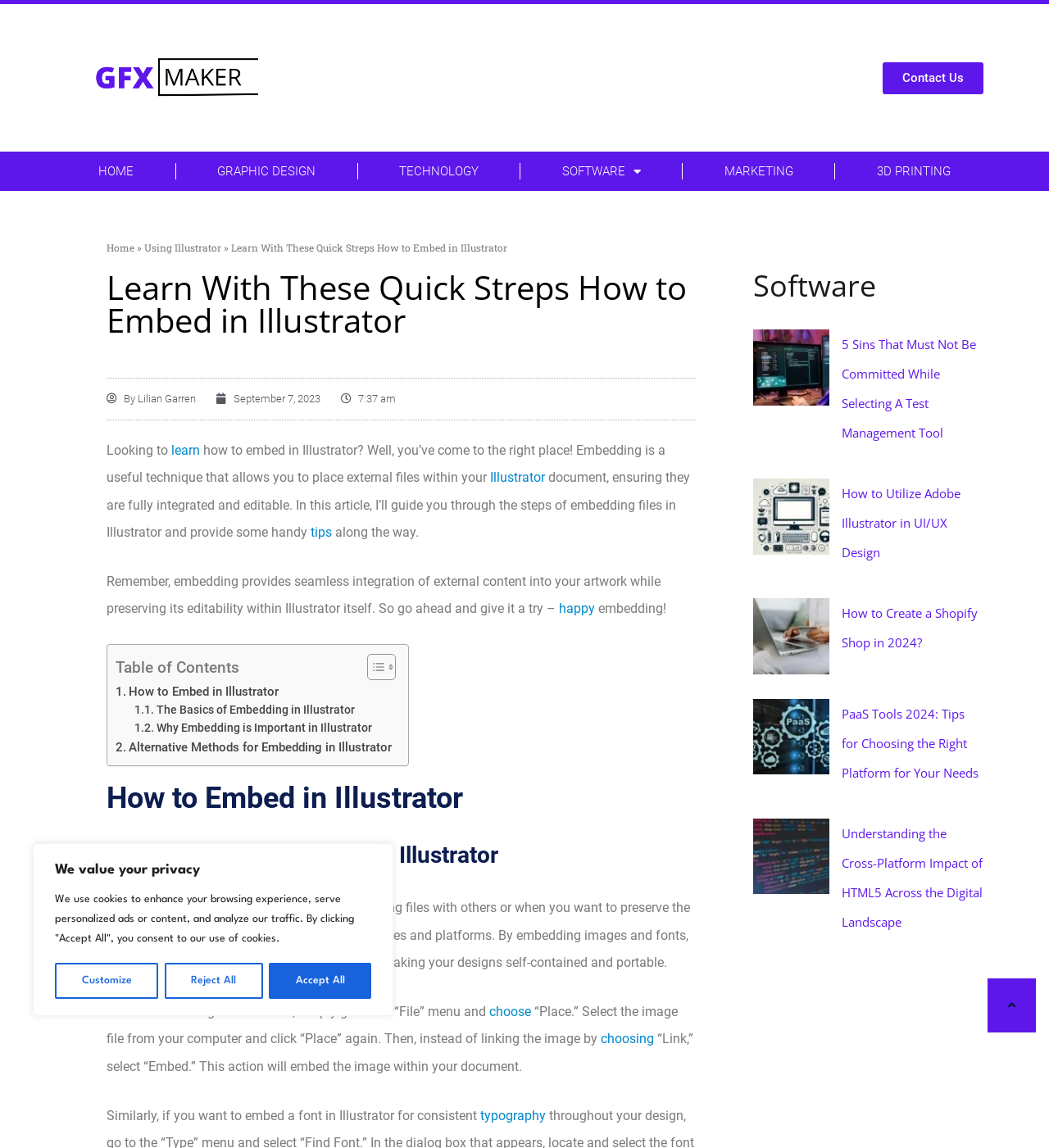Answer the question in one word or a short phrase:
Who is the author of this article?

Lilian Garren